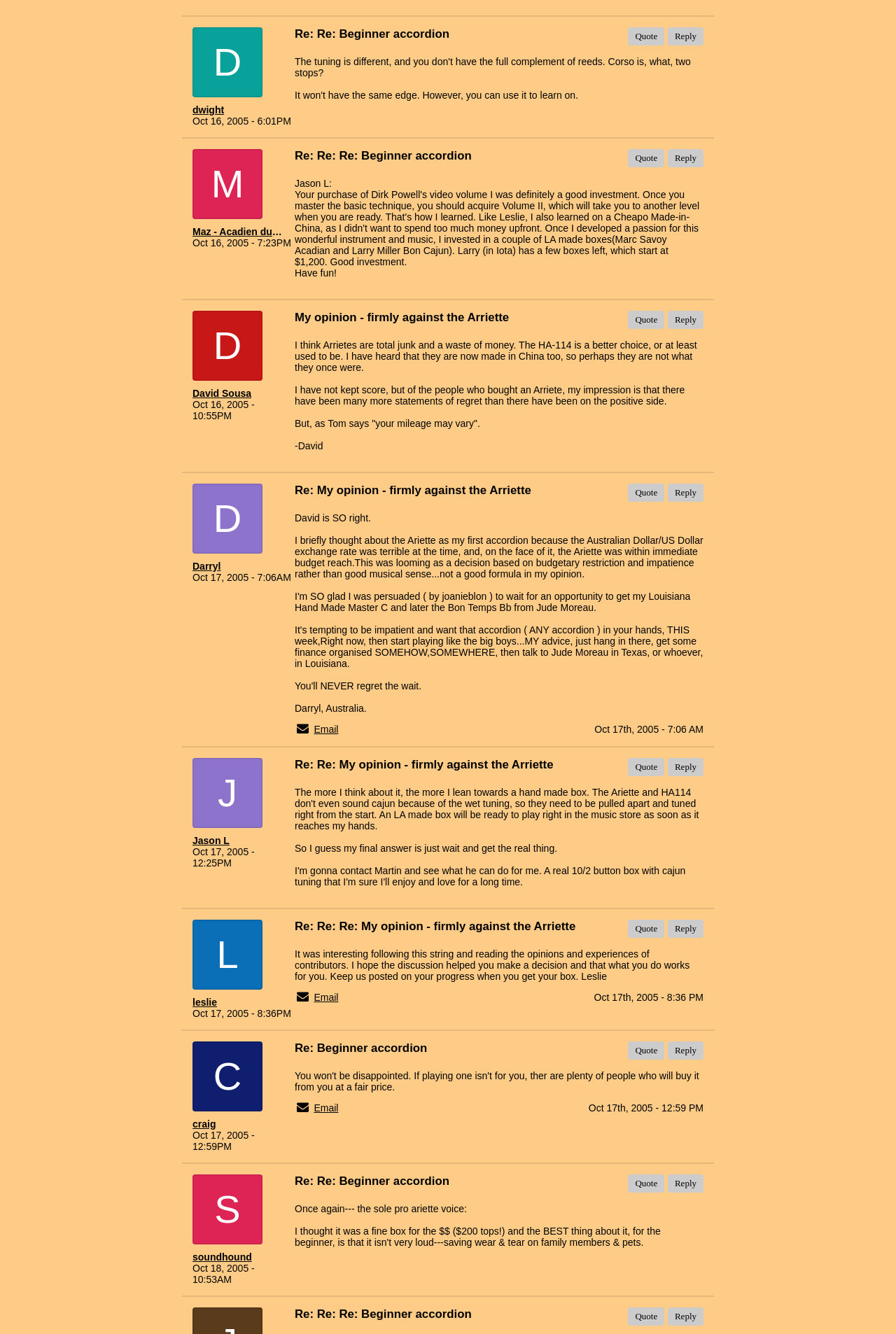Please give a one-word or short phrase response to the following question: 
What is the topic of the conversation?

Beginner accordion